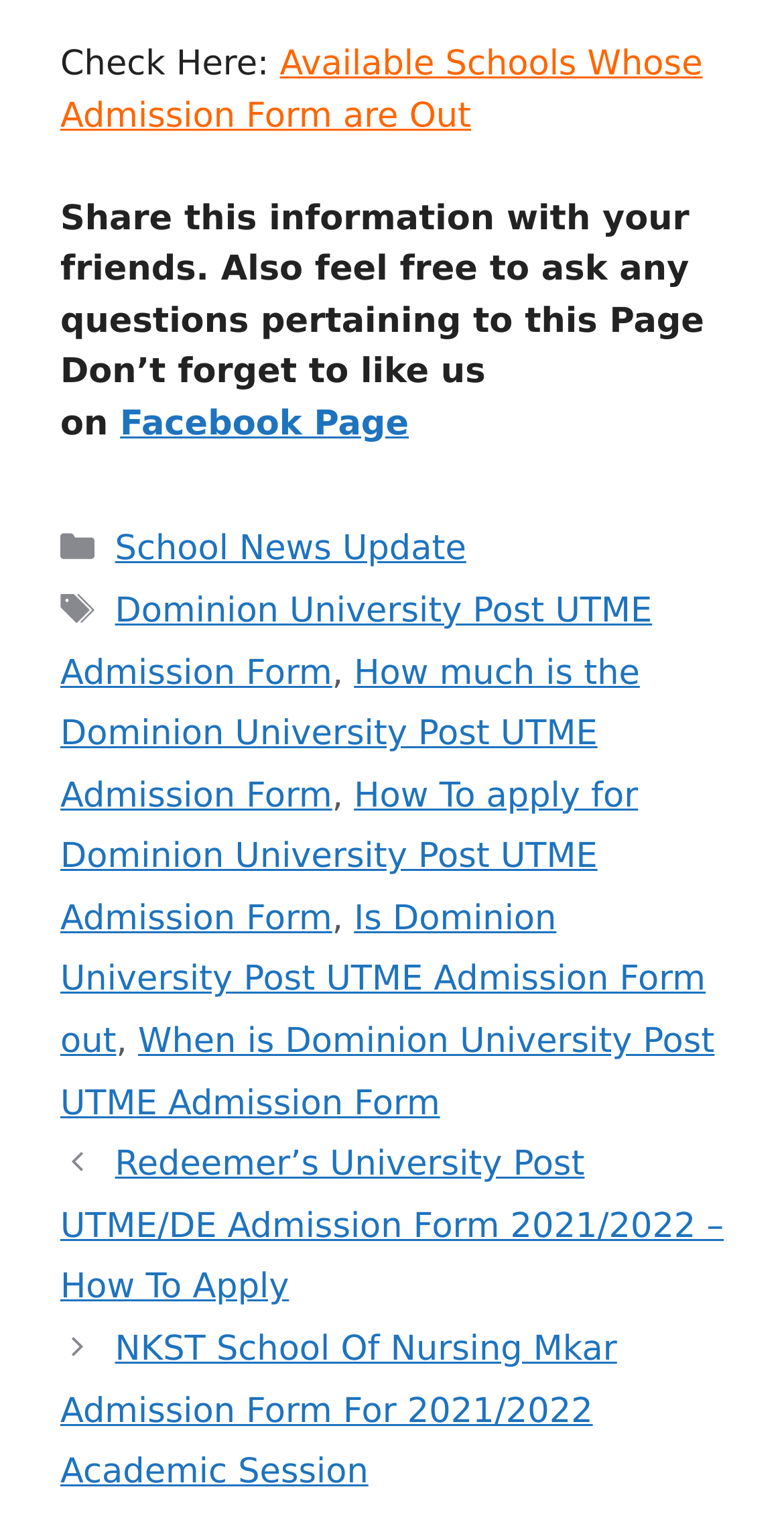Please find the bounding box coordinates of the element that you should click to achieve the following instruction: "Visit Facebook Page". The coordinates should be presented as four float numbers between 0 and 1: [left, top, right, bottom].

[0.153, 0.263, 0.521, 0.289]